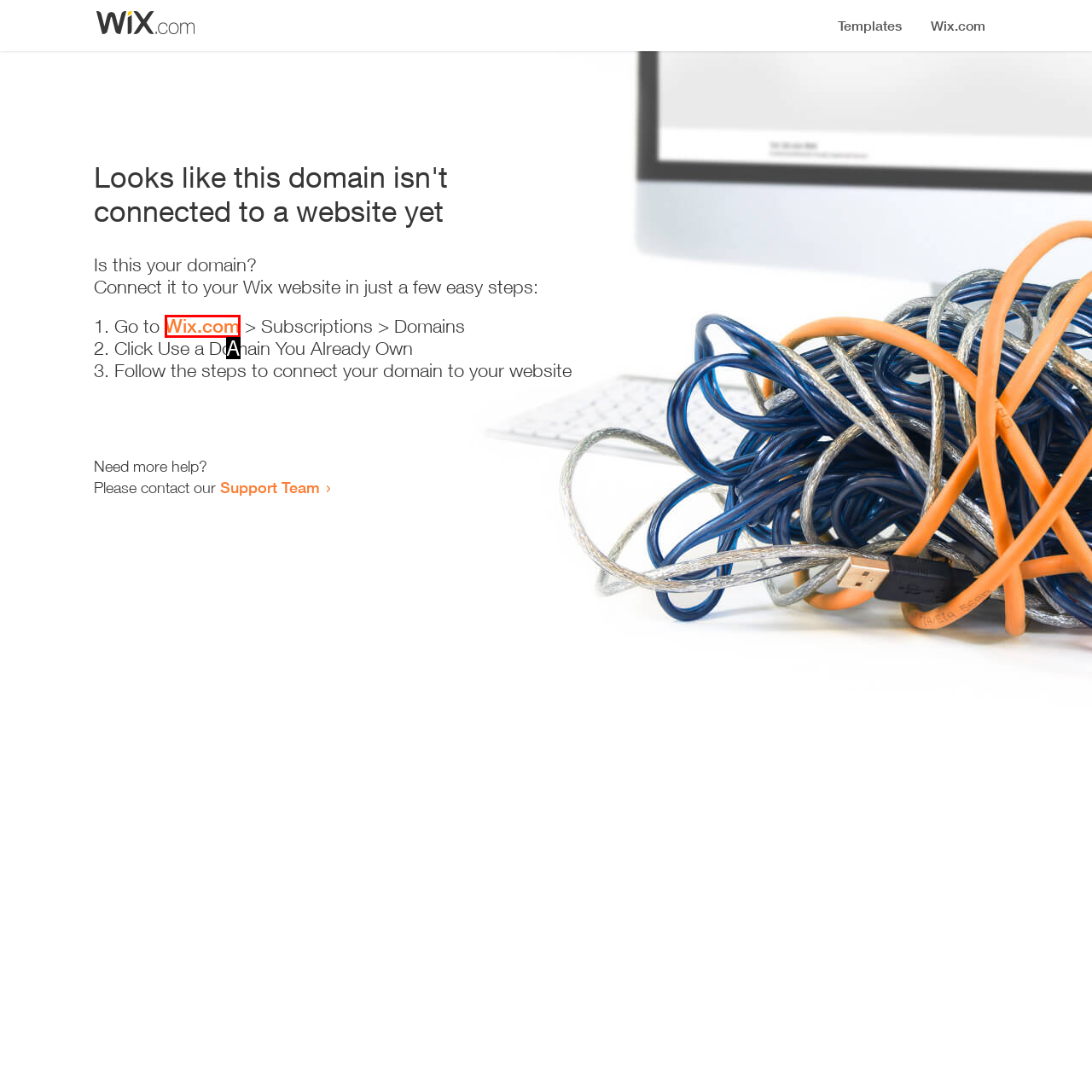From the given choices, determine which HTML element aligns with the description: Wix.com Respond with the letter of the appropriate option.

A